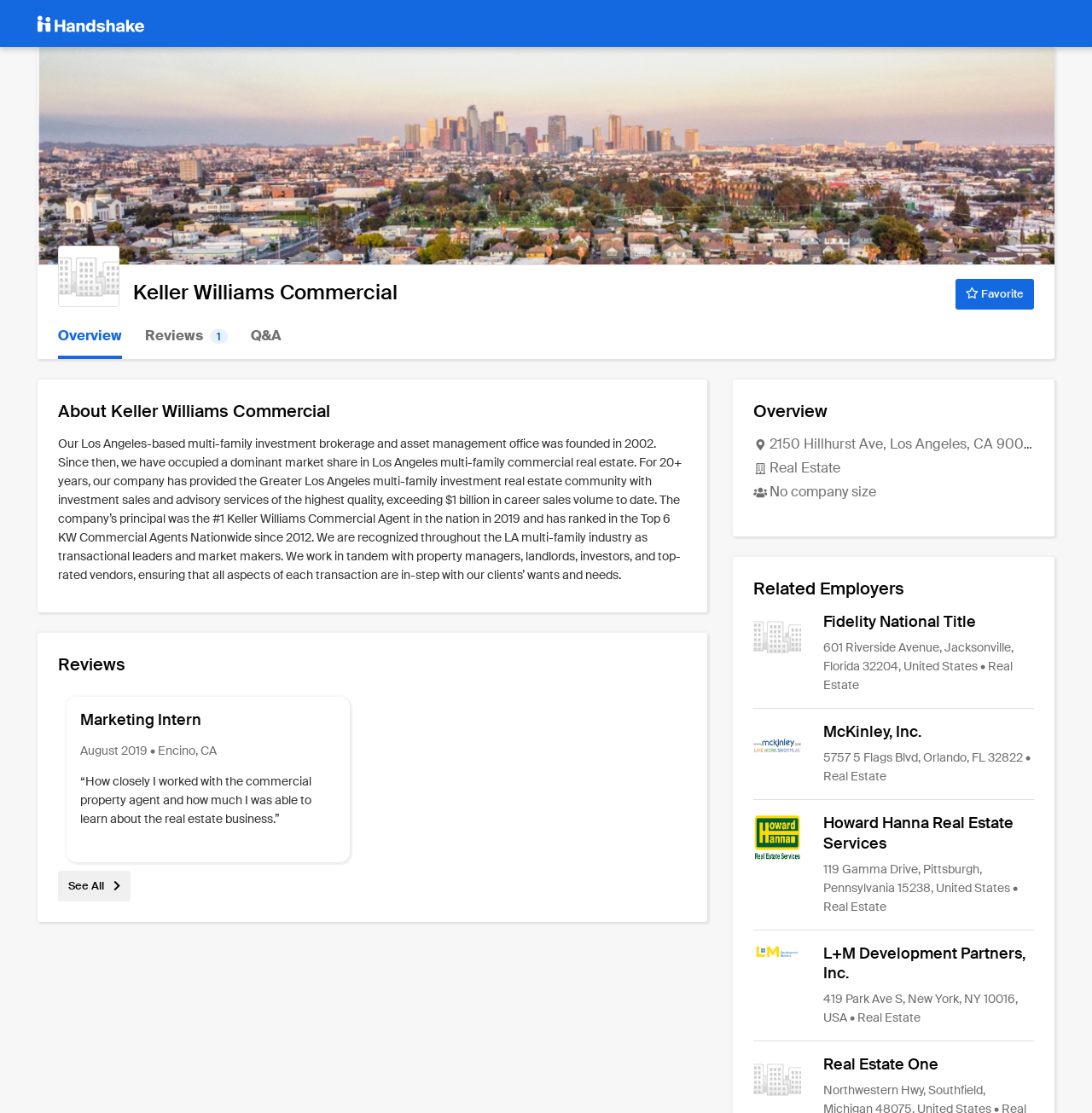Please answer the following question as detailed as possible based on the image: 
How many related employers are listed?

The number of related employers can be found by counting the link elements with the class 'related-employer' in the 'Related Employers' section, which are Fidelity National Title, McKinley, Inc., Howard Hanna Real Estate Services, and L+M Development Partners, Inc.